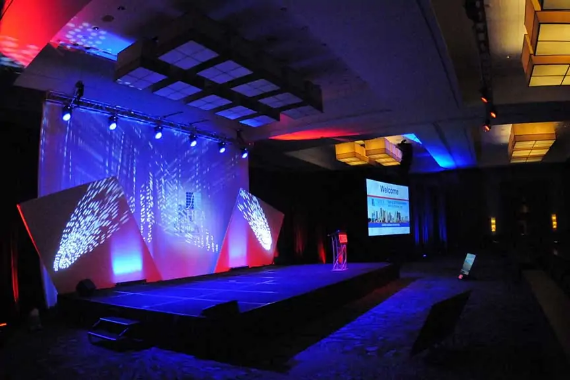Explain the image in a detailed and thorough manner.

The image showcases a professionally designed stage setup for an event, illuminated by a dynamic arrangement of stage lighting. The stage, with its sleek black flooring, is flanked by creatively shaped white panels that serve as backdrops, casting intriguing shadows enhanced by the strategically placed blue and red lights. Above, multiple intelligent wash lights highlight the space, capable of adjusting to various lighting needs, adding depth and atmosphere.

To the right of the stage, a monitor displays a welcoming message, indicating the start of the event. The overall ambiance is vibrant and inviting, making it a perfect setting for presentations or performances. This setup exemplifies the high-quality lighting services offered by Boston AV Services, emphasizing the importance of proper lighting in creating a memorable experience for both presenters and attendees.